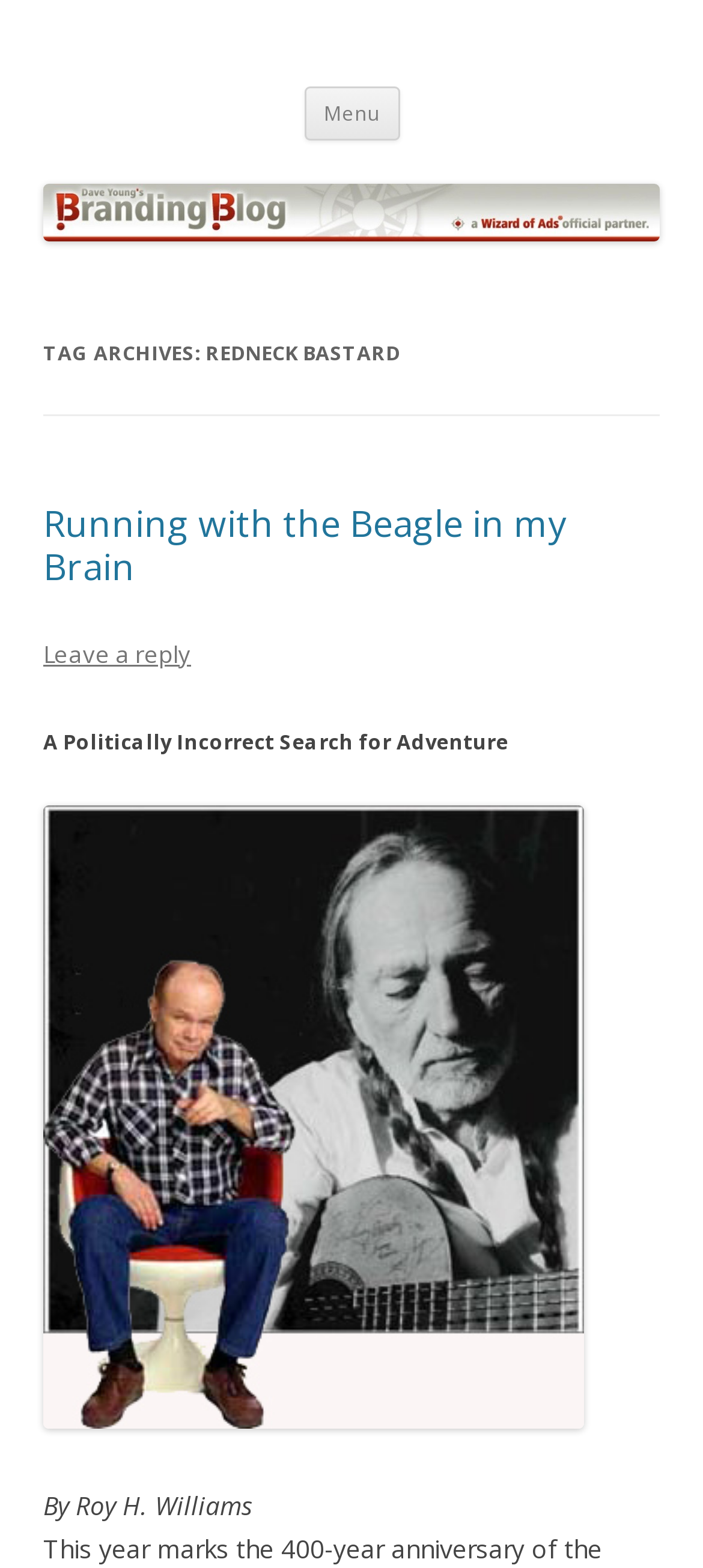Answer in one word or a short phrase: 
What is the title of the article?

Running with the Beagle in my Brain